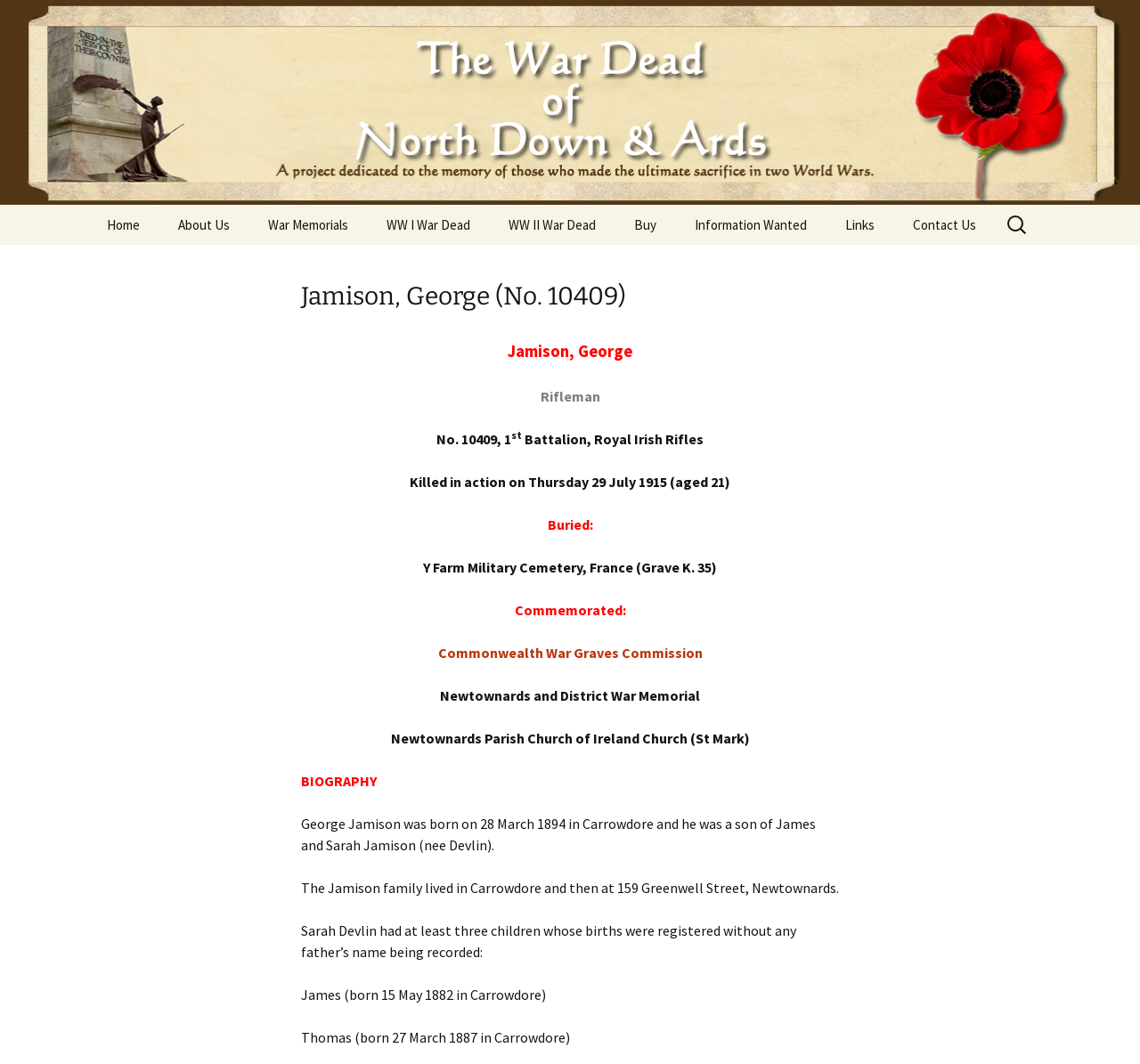Where is George Jamison buried?
Look at the image and respond to the question as thoroughly as possible.

I found the answer by looking at the text 'Buried: Y Farm Military Cemetery, France (Grave K. 35)' which is located below the text 'Killed in action on Thursday 29 July 1915 (aged 21)'.